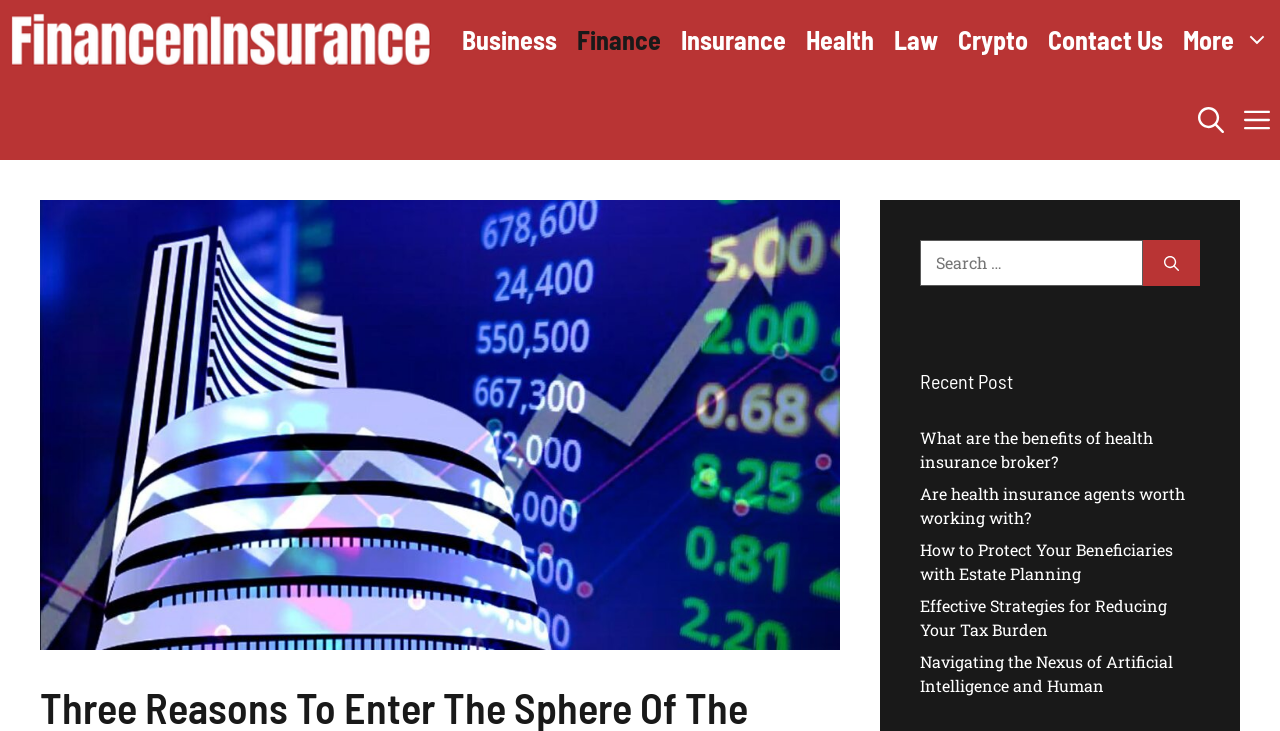Identify the bounding box coordinates of the region I need to click to complete this instruction: "Search for something".

[0.719, 0.328, 0.893, 0.391]